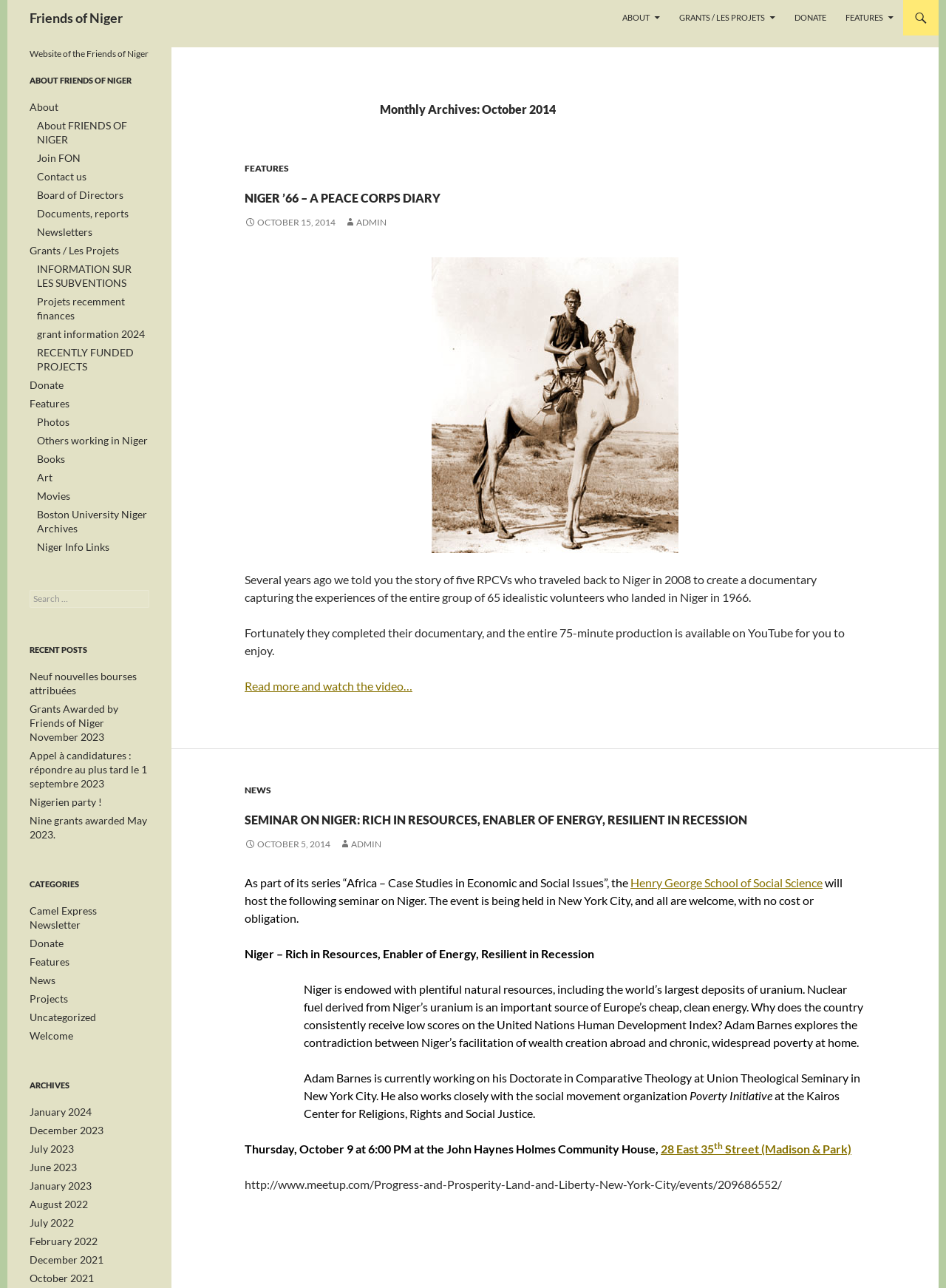Answer the question in one word or a short phrase:
What is the name of the organization?

Friends of Niger